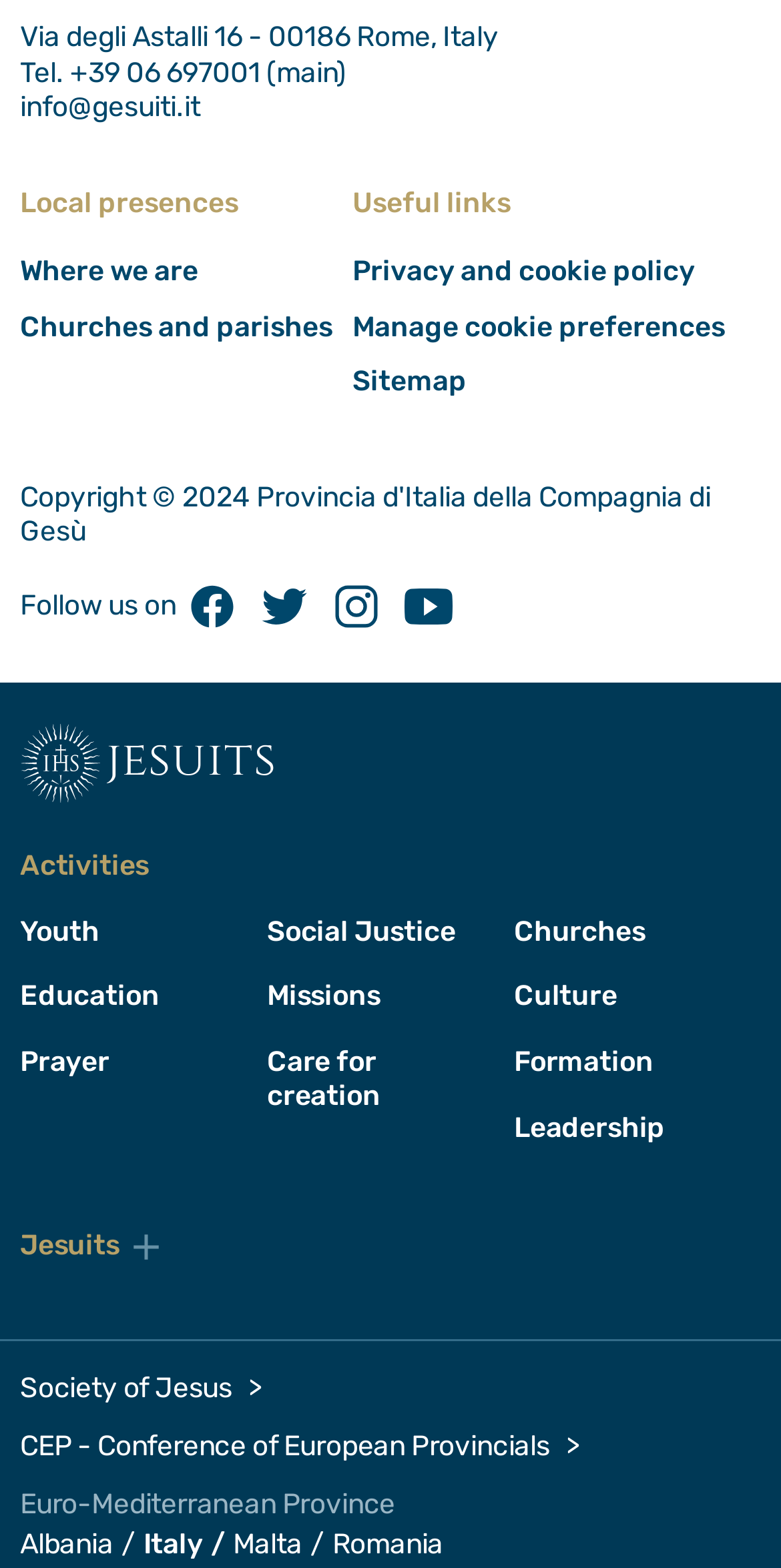Please identify the bounding box coordinates of the element on the webpage that should be clicked to follow this instruction: "Go to 'Society of Jesus' page". The bounding box coordinates should be given as four float numbers between 0 and 1, formatted as [left, top, right, bottom].

[0.026, 0.875, 0.298, 0.896]